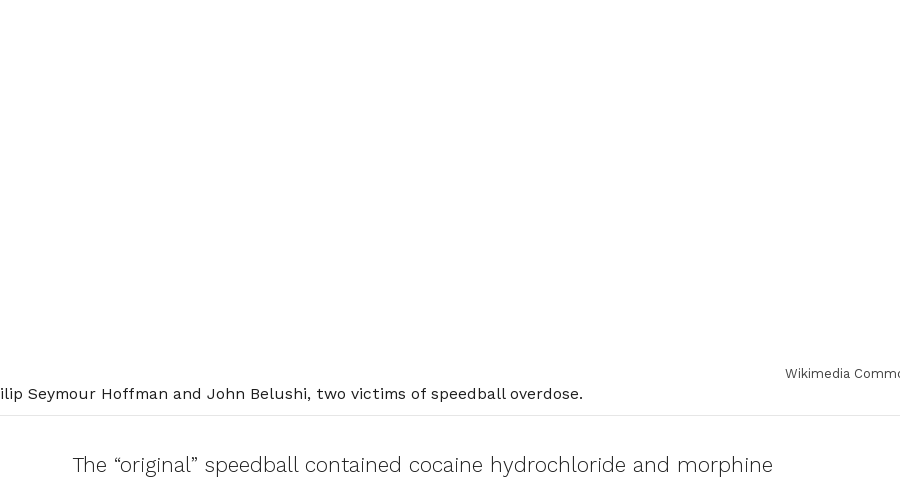Give a short answer using one word or phrase for the question:
What is the dangerous combination of drugs mentioned?

Cocaine with heroin or other drugs